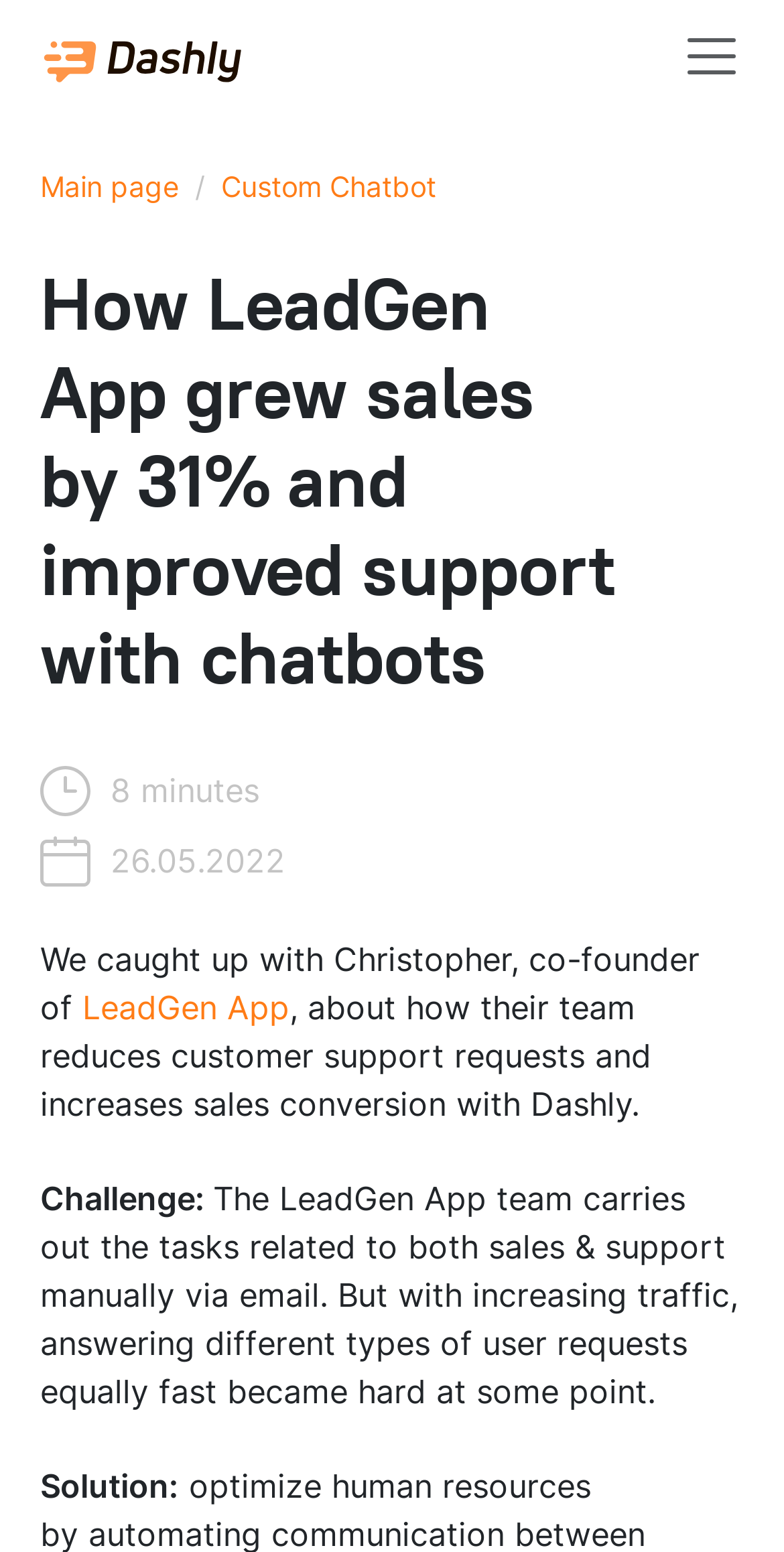Pinpoint the bounding box coordinates of the area that must be clicked to complete this instruction: "call the restaurant".

None